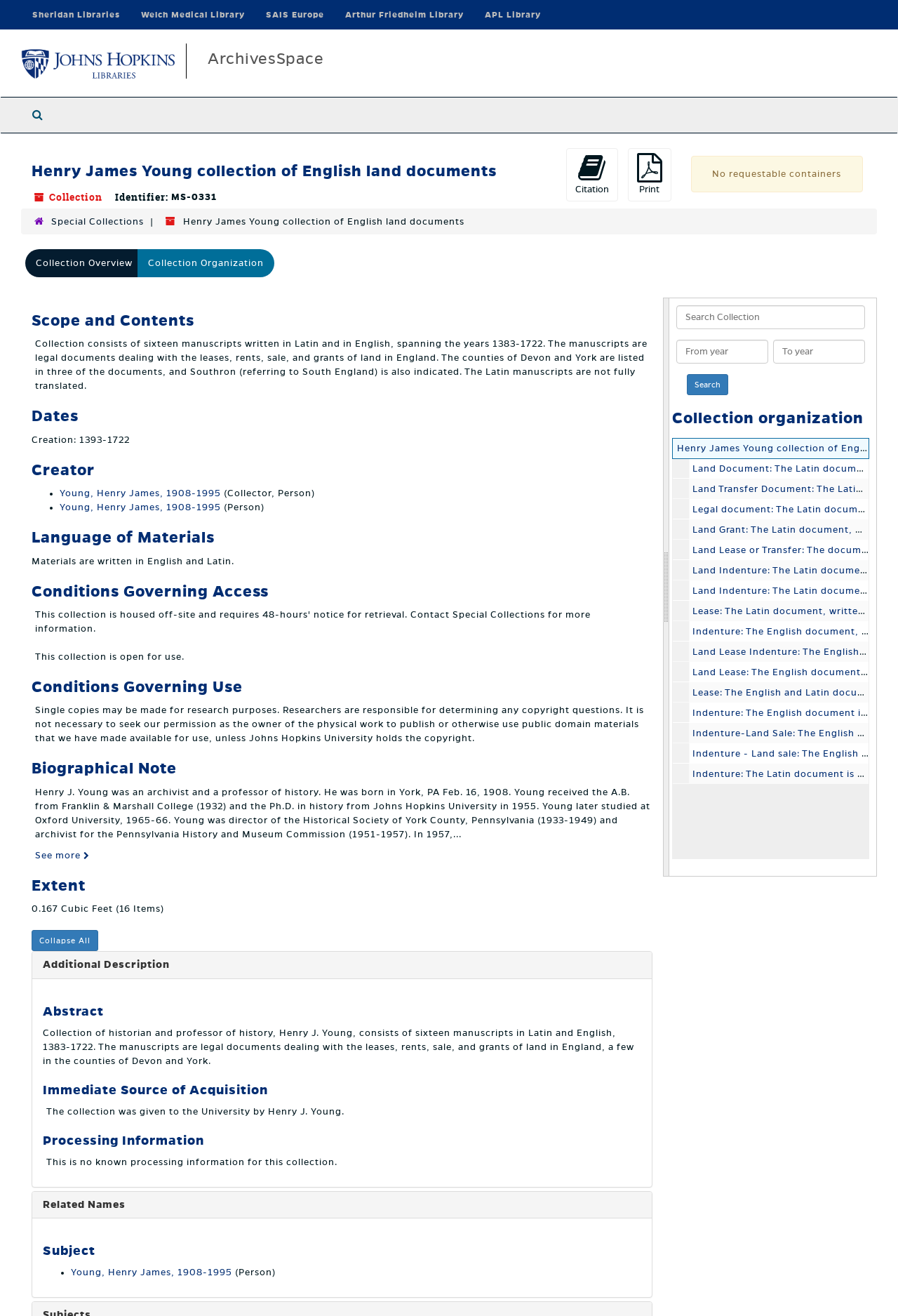Pinpoint the bounding box coordinates of the clickable area needed to execute the instruction: "Search for a specific year". The coordinates should be specified as four float numbers between 0 and 1, i.e., [left, top, right, bottom].

[0.753, 0.232, 0.963, 0.25]